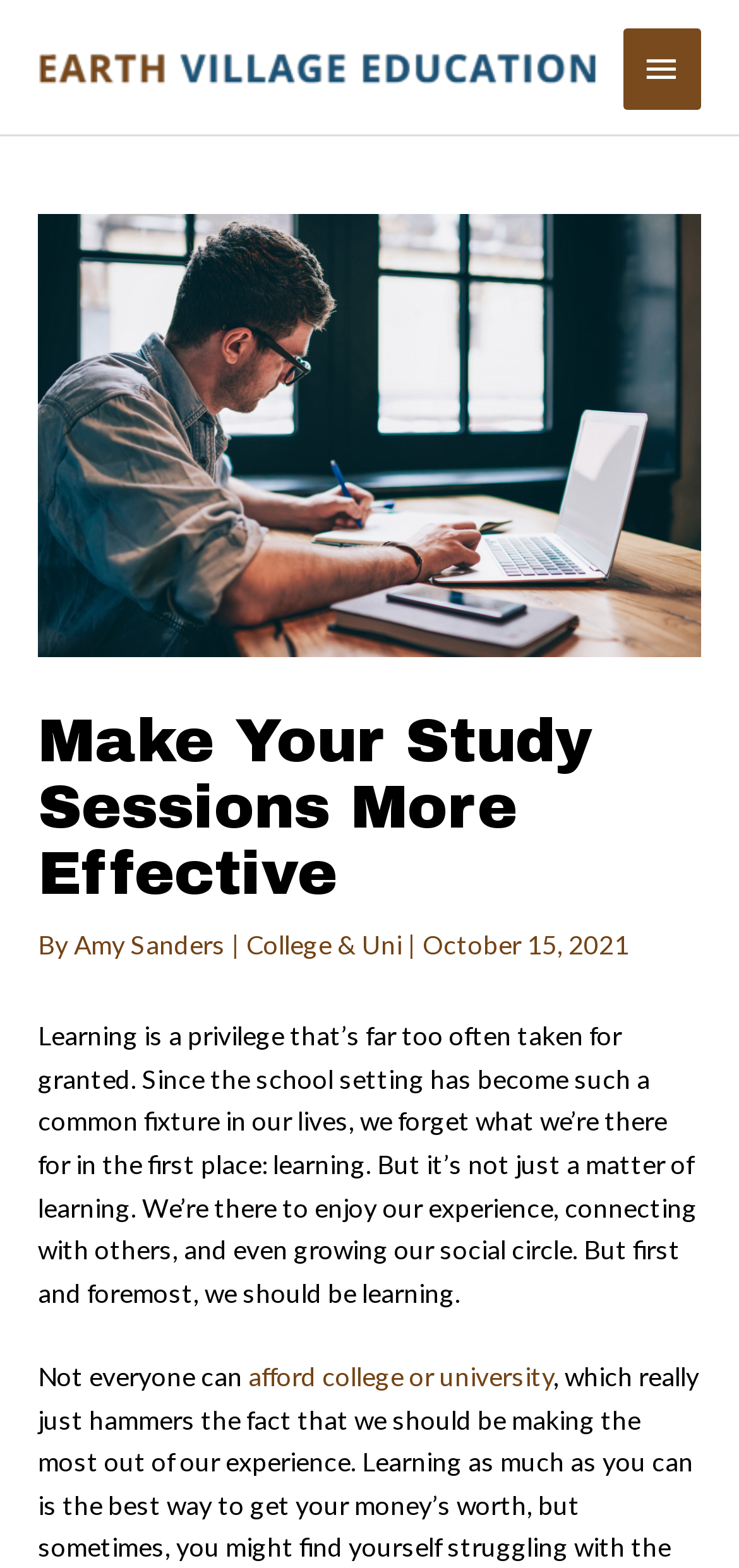Based on the visual content of the image, answer the question thoroughly: What is the main topic of the article?

The main topic of the article is about learning and studying, as indicated by the main heading 'Make Your Study Sessions More Effective' and the content of the article.